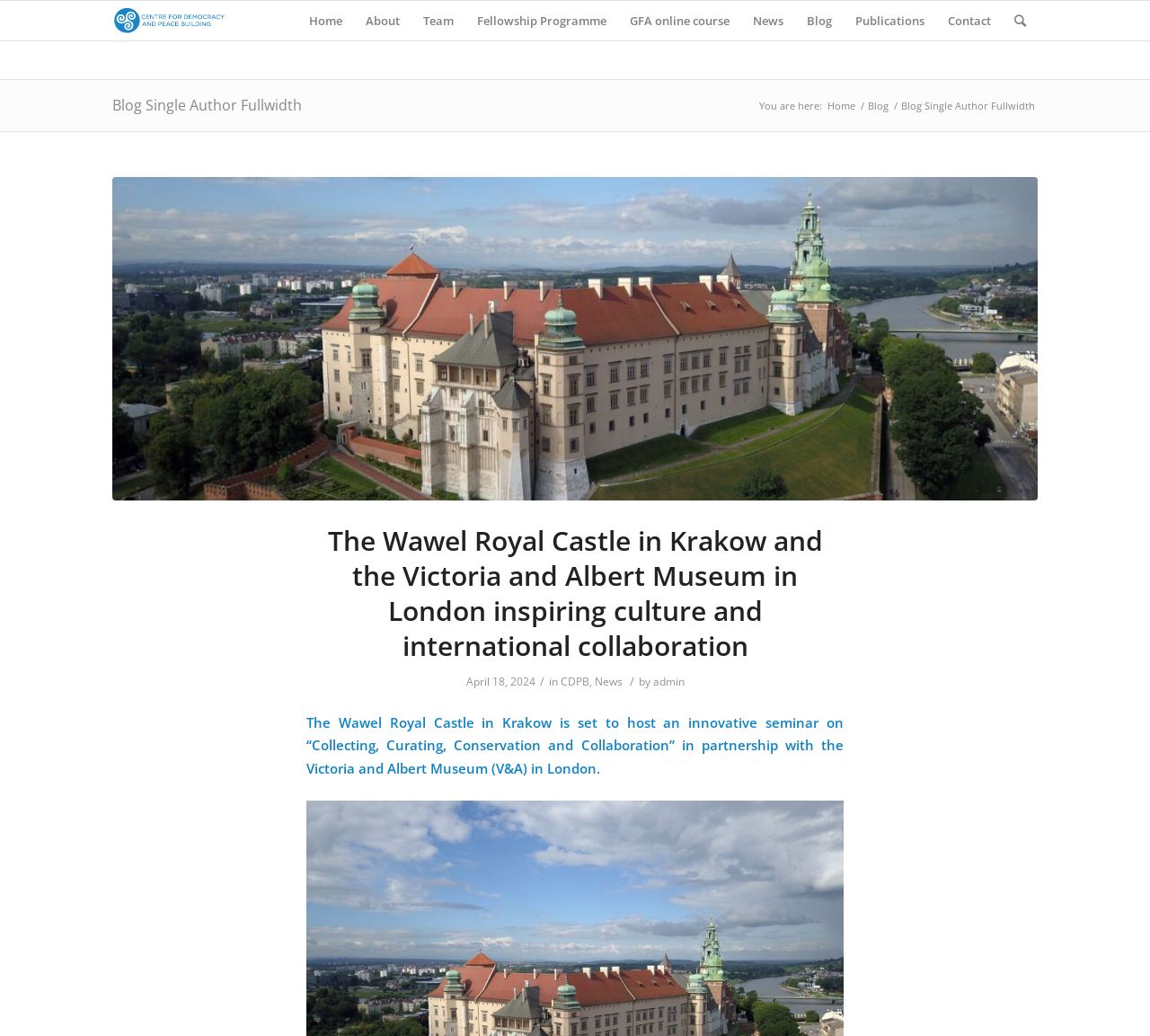Using the details from the image, please elaborate on the following question: What is the title of the blog post?

The title of the blog post can be found in the main content area of the webpage, where it is written as a heading. It is a long title that mentions the Wawel Royal Castle and the Victoria and Albert Museum.